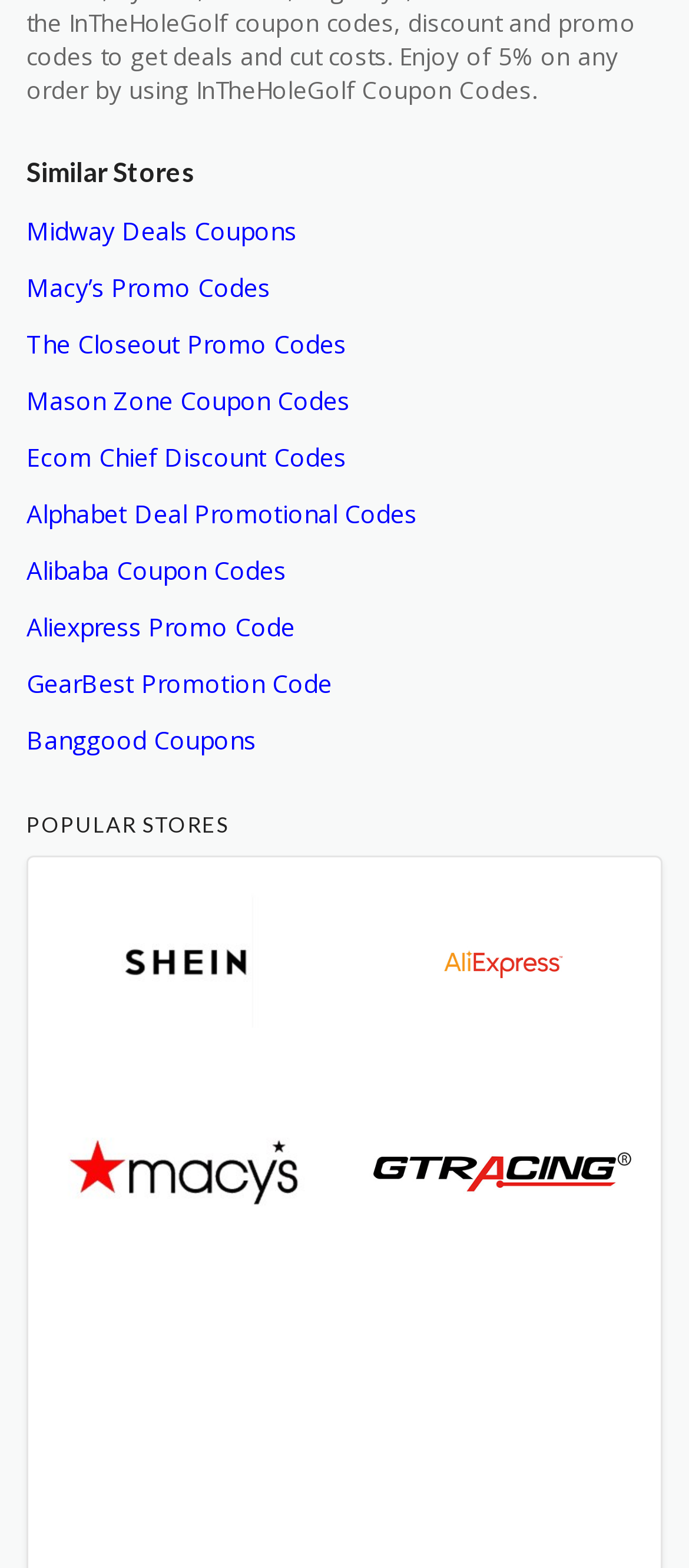Respond with a single word or short phrase to the following question: 
What is the first store listed under 'Similar Stores'?

Midway Deals Coupons